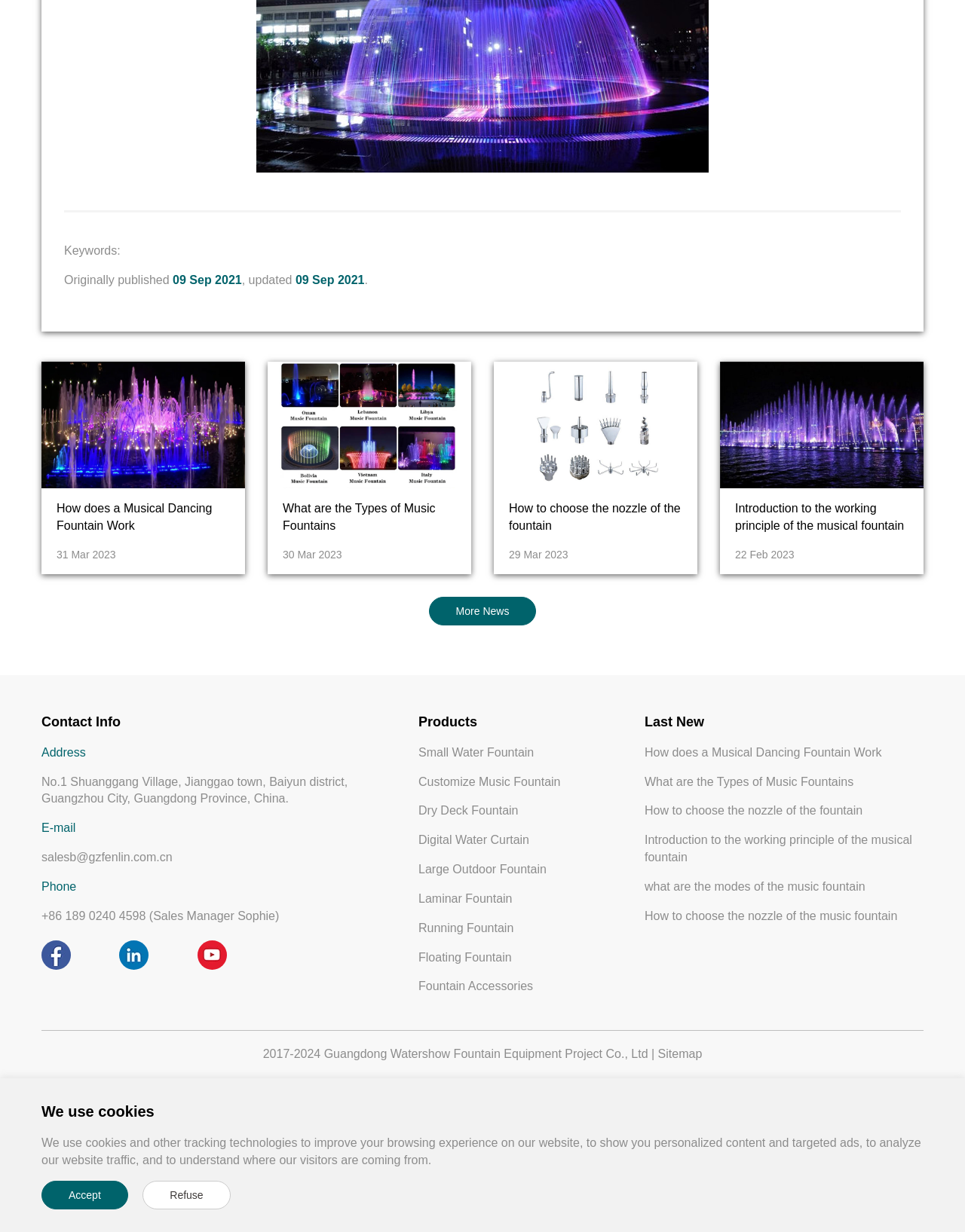Locate the bounding box coordinates of the UI element described by: "Small Water Fountain". Provide the coordinates as four float numbers between 0 and 1, formatted as [left, top, right, bottom].

[0.434, 0.605, 0.553, 0.616]